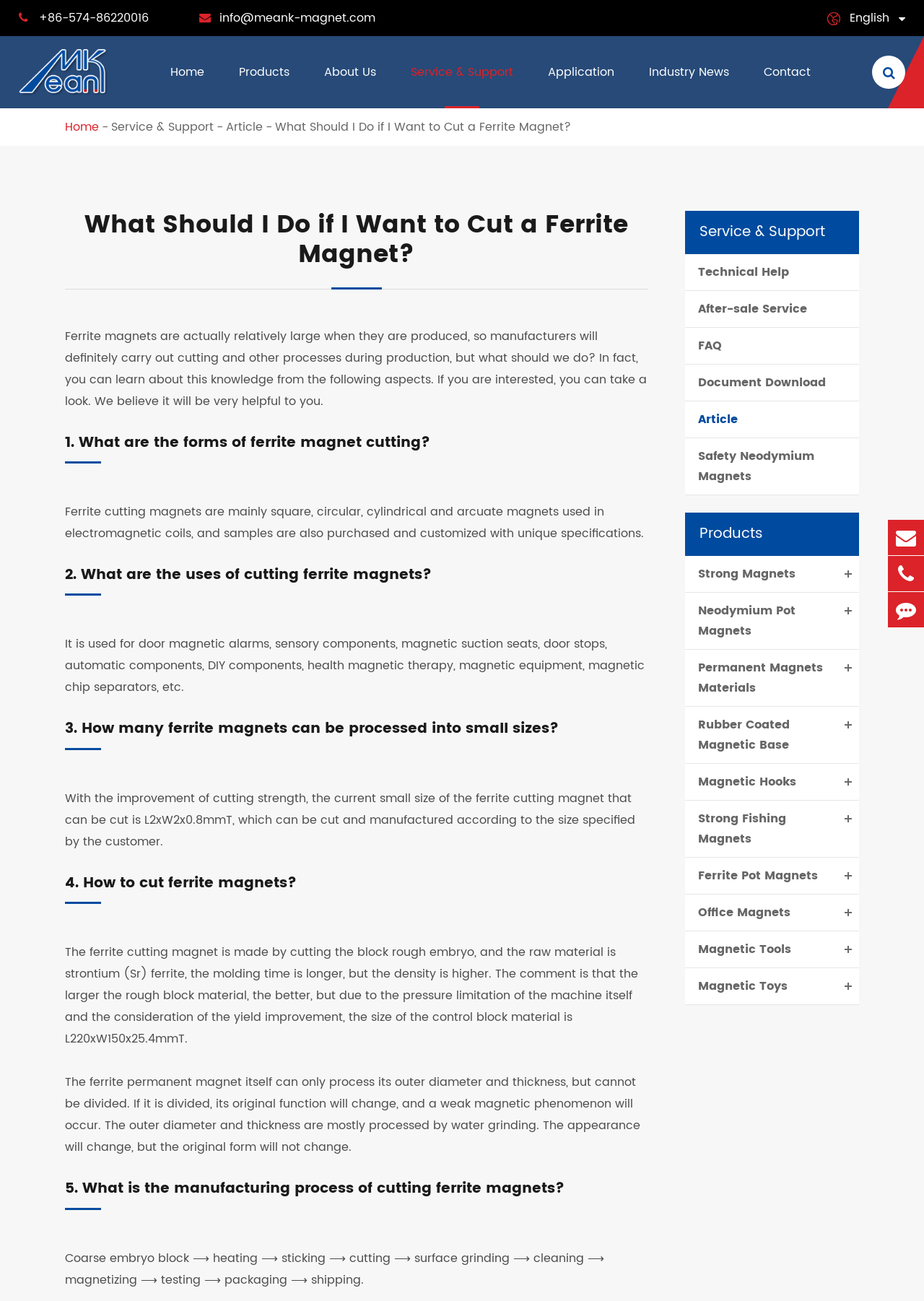What is the topic of the current article?
Refer to the image and give a detailed answer to the query.

I read the title of the article, which is 'What Should I Do if I Want to Cut a Ferrite Magnet?', and understood that the topic is about cutting ferrite magnets.